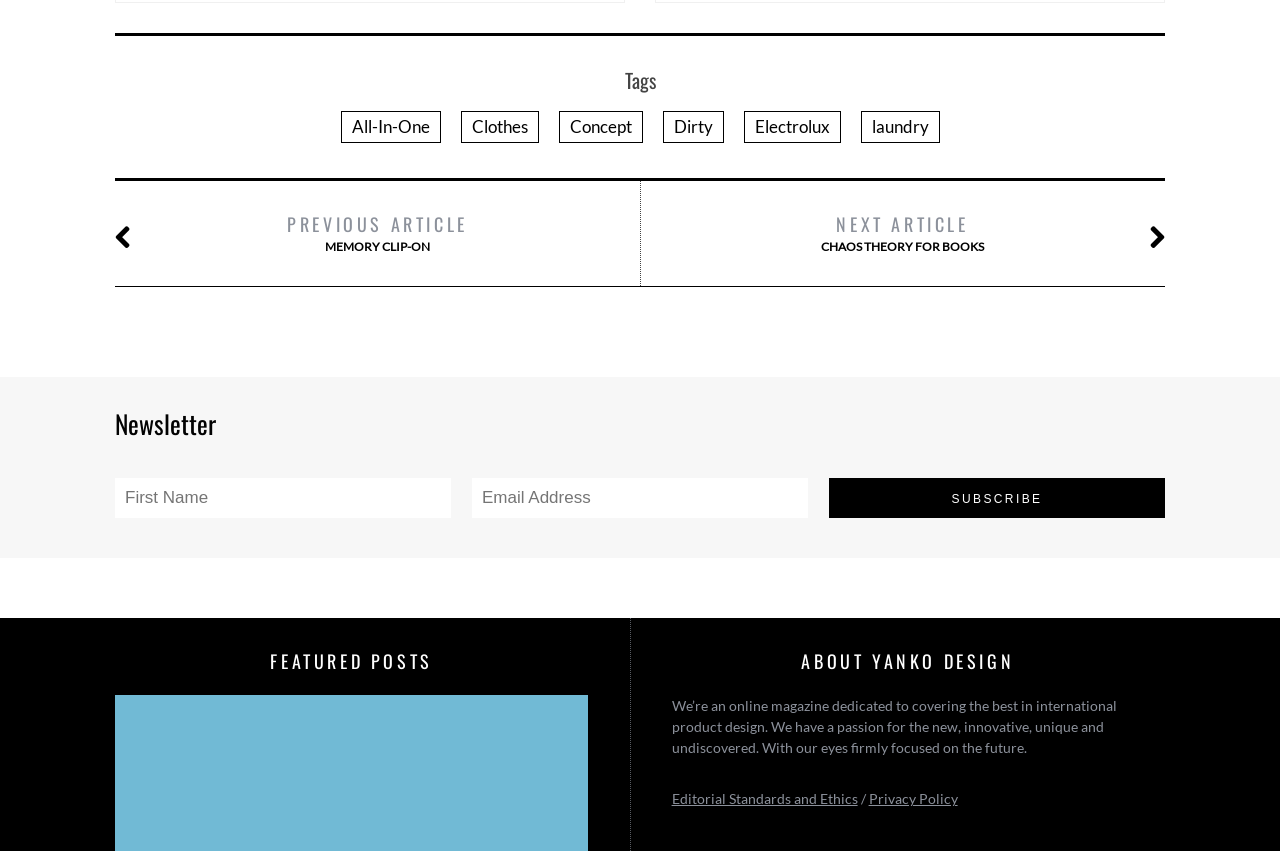What is the topic of the online magazine?
Can you provide a detailed and comprehensive answer to the question?

The online magazine is dedicated to covering the best in international product design, as stated in the 'ABOUT YANKO DESIGN' section.